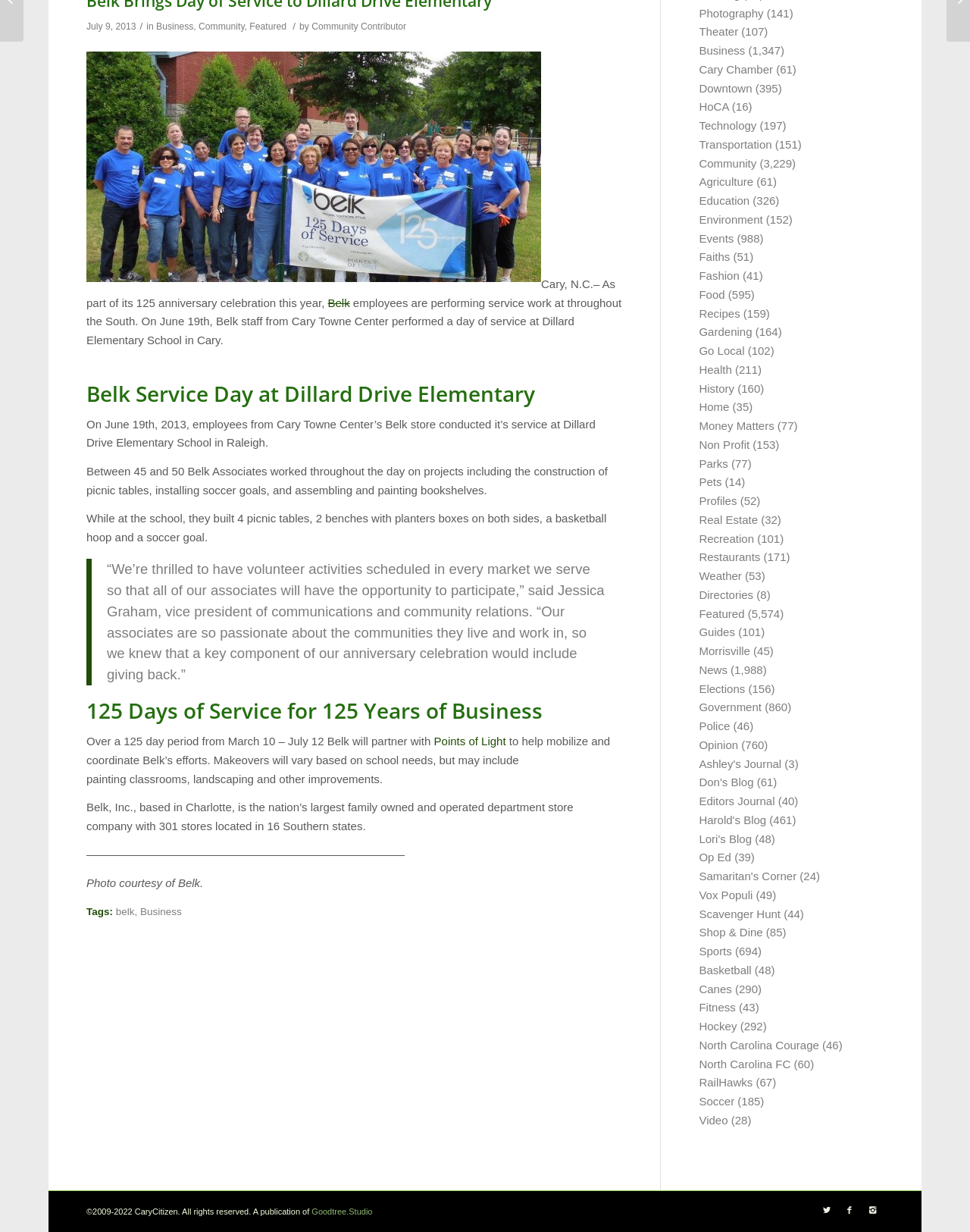Find the bounding box of the web element that fits this description: "Samaritan's Corner".

[0.721, 0.706, 0.821, 0.716]